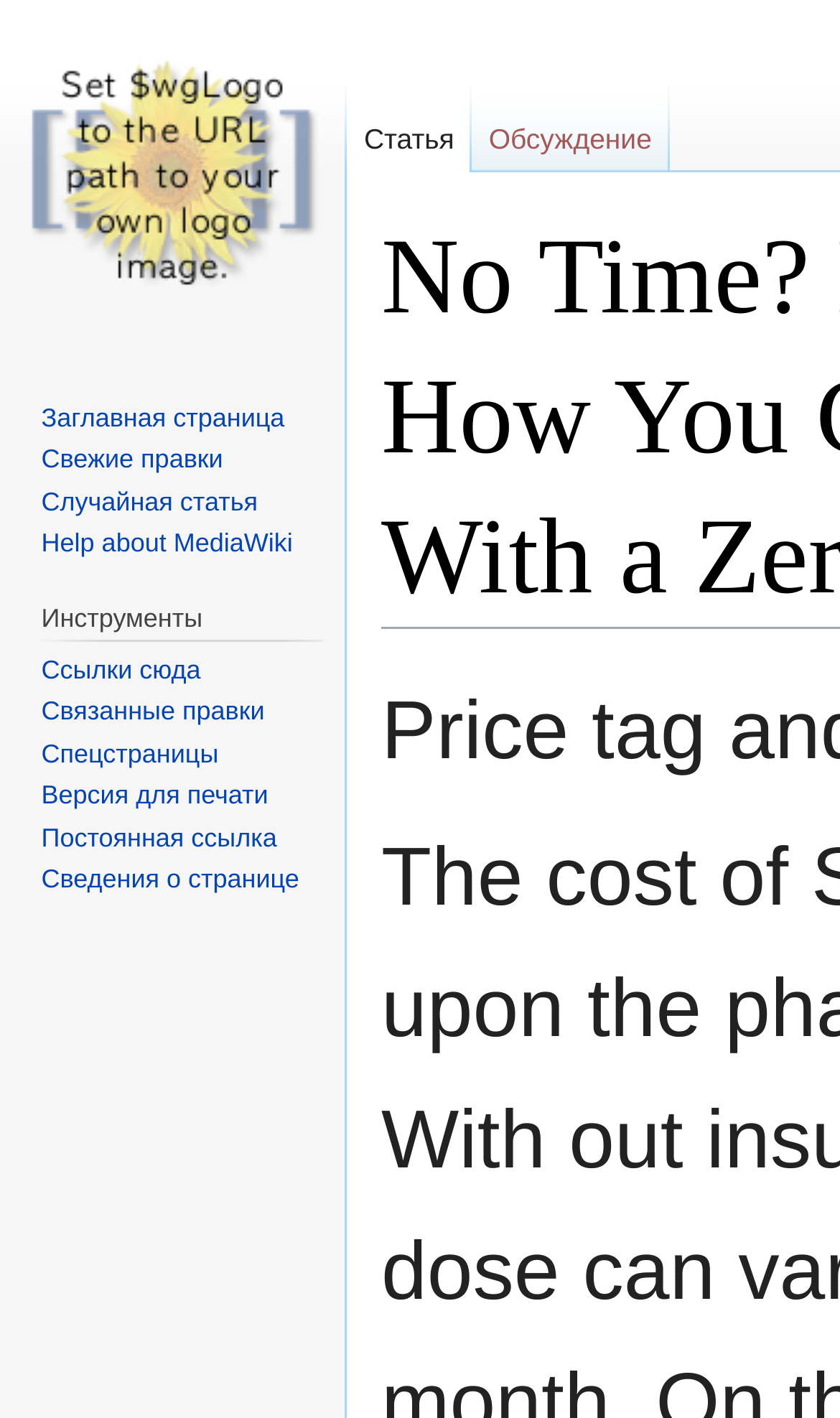Given the element description Help about MediaWiki, predict the bounding box coordinates for the UI element in the webpage screenshot. The format should be (top-left x, top-left y, bottom-right x, bottom-right y), and the values should be between 0 and 1.

[0.049, 0.373, 0.348, 0.394]